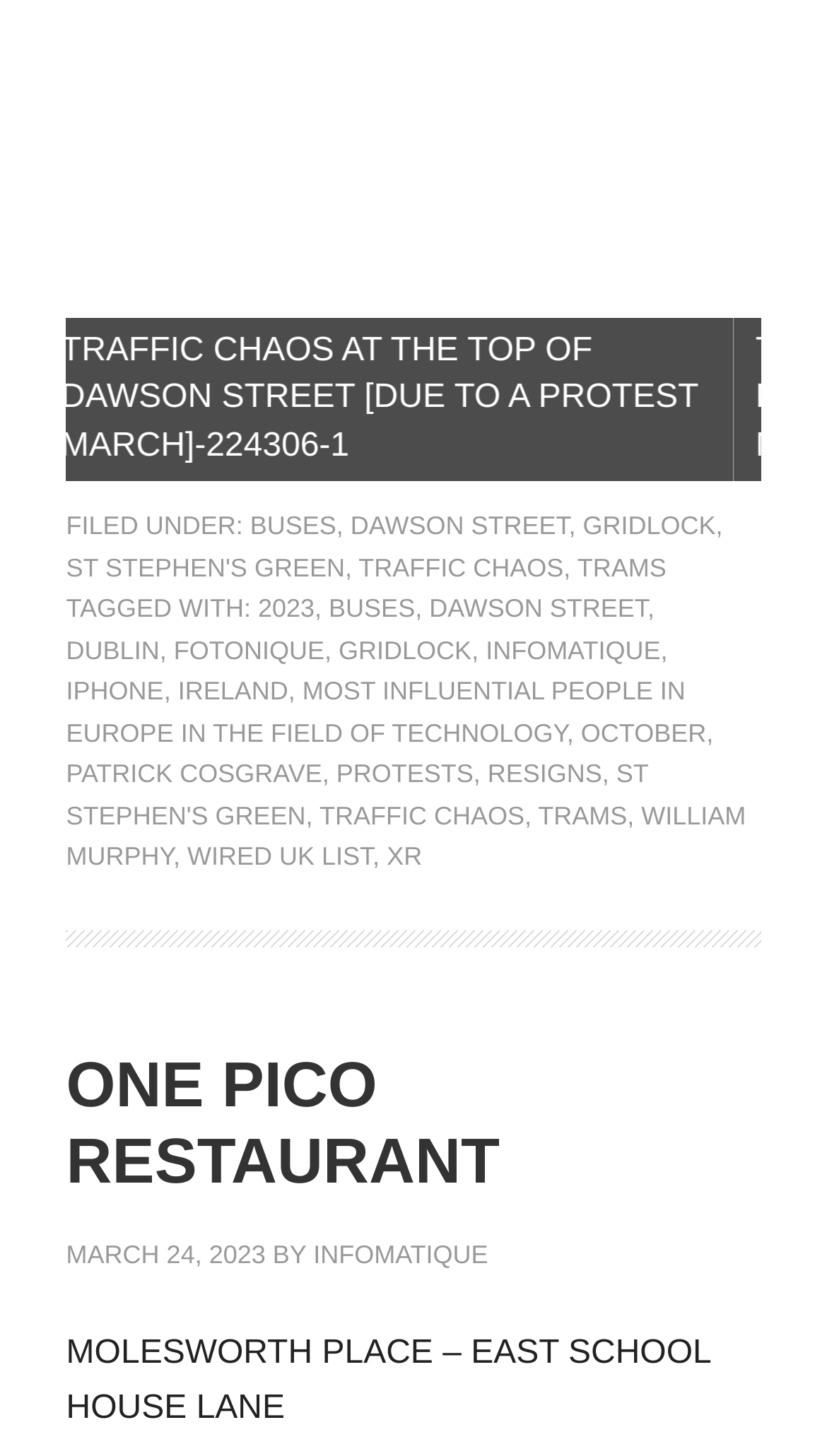Answer this question in one word or a short phrase: What is the name of the restaurant?

ONE PICO RESTAURANT